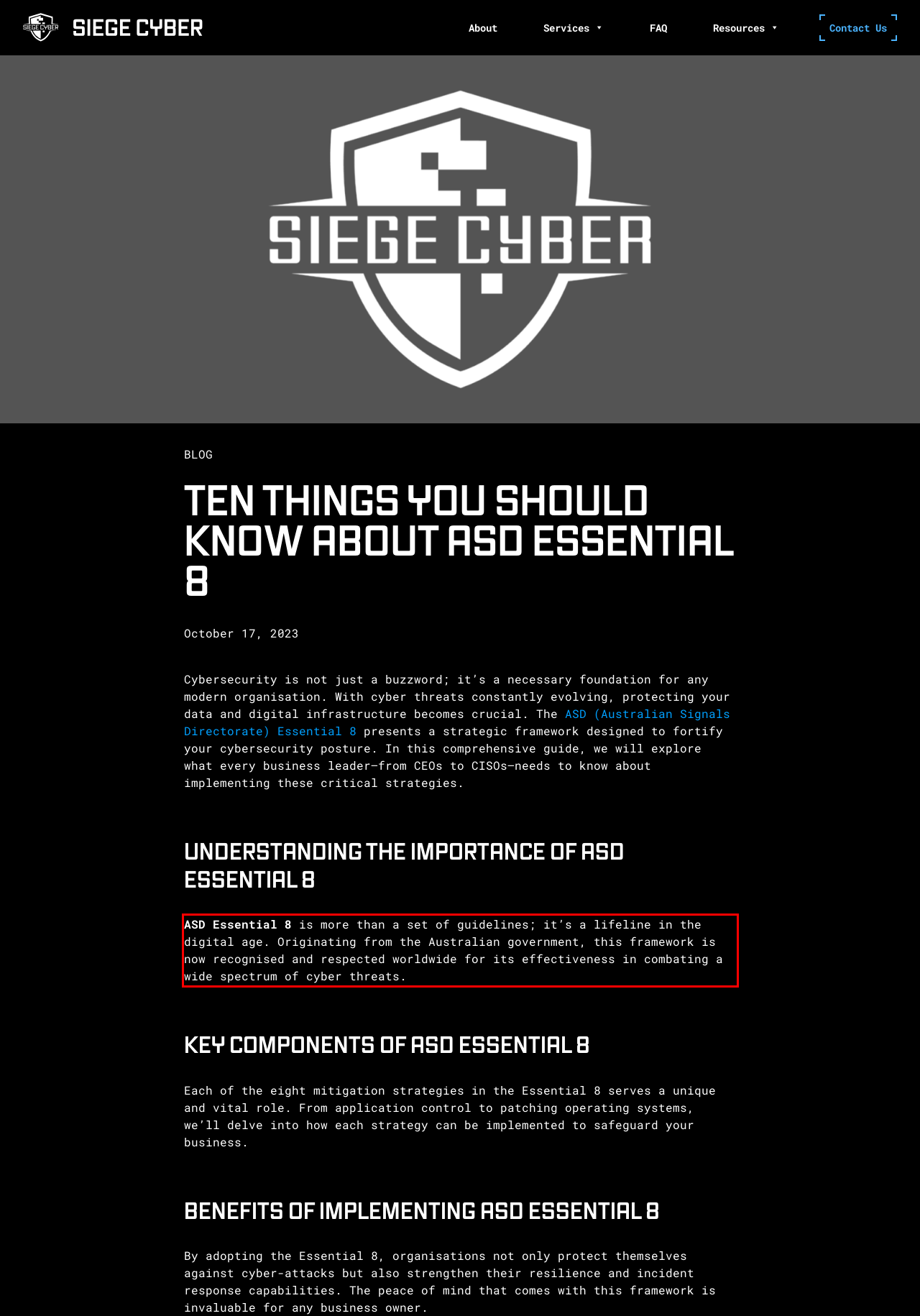Identify and extract the text within the red rectangle in the screenshot of the webpage.

ASD Essential 8 is more than a set of guidelines; it’s a lifeline in the digital age. Originating from the Australian government, this framework is now recognised and respected worldwide for its effectiveness in combating a wide spectrum of cyber threats.